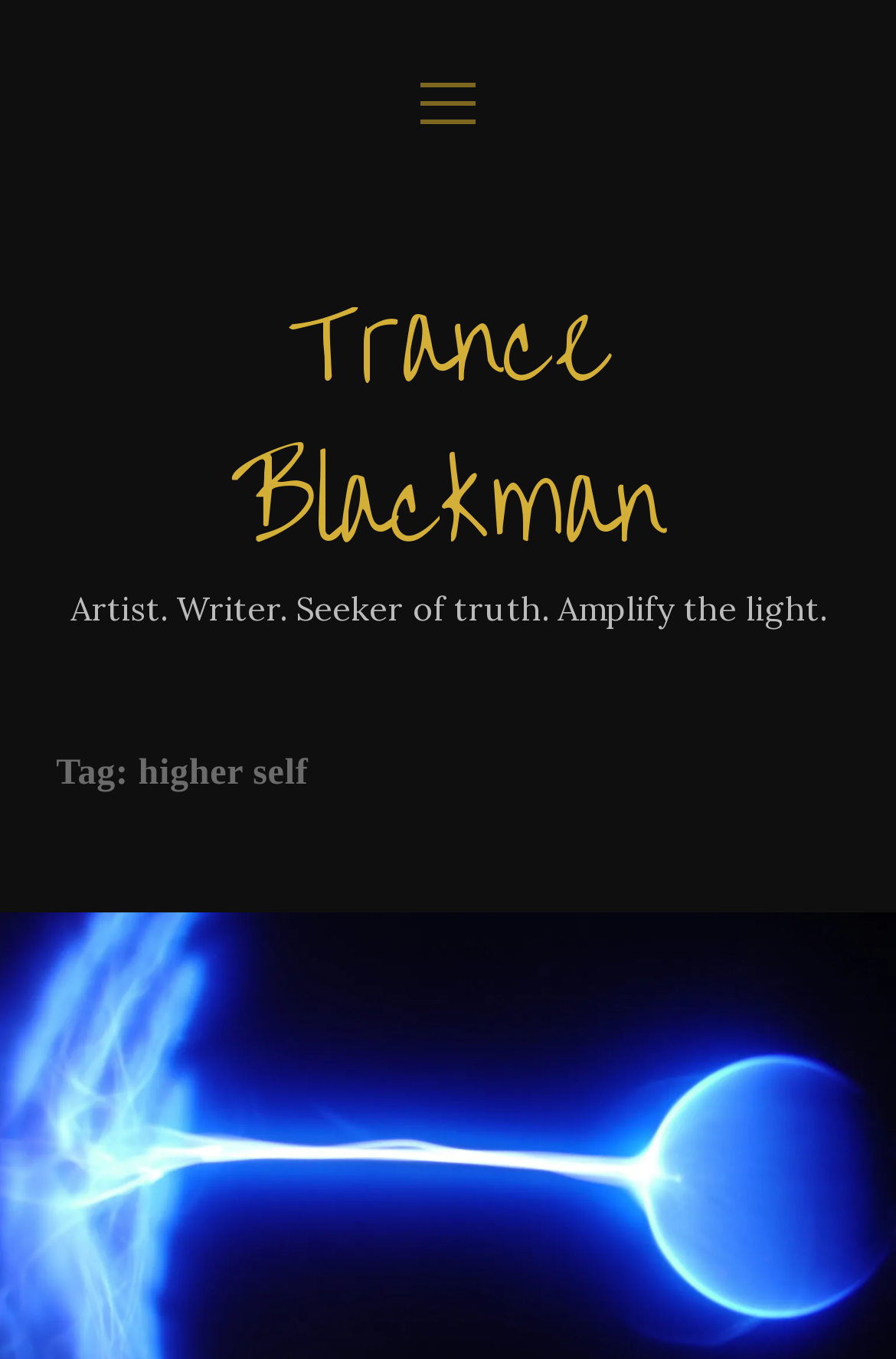Can you find the bounding box coordinates for the UI element given this description: "Trance Blackman"? Provide the coordinates as four float numbers between 0 and 1: [left, top, right, bottom].

[0.258, 0.194, 0.742, 0.403]